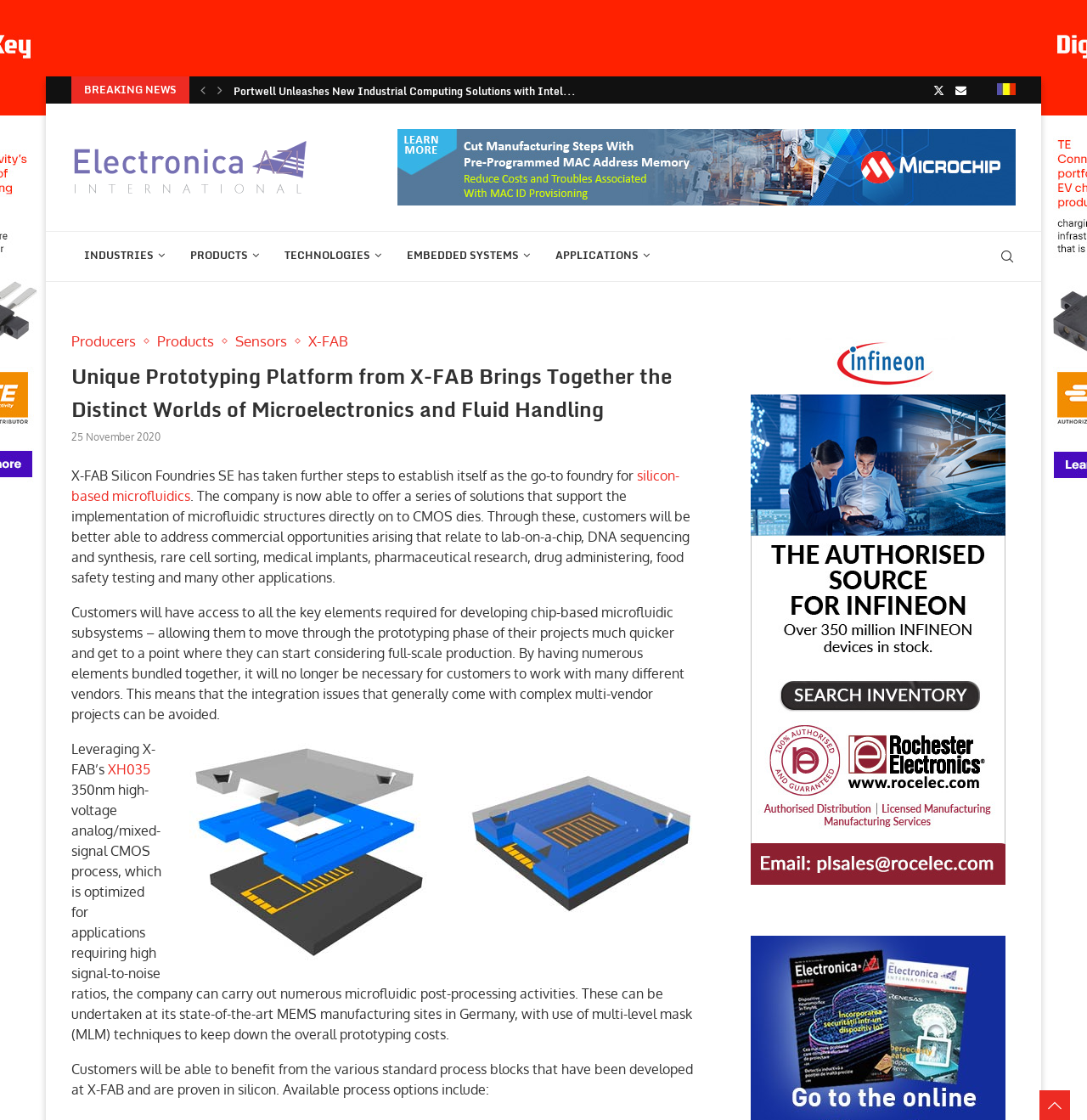Offer an extensive depiction of the webpage and its key elements.

This webpage appears to be an article or news page about X-FAB Silicon Foundries SE, a company that has taken steps to establish itself as a go-to foundry for silicon-based microfluidics. 

At the top of the page, there is a "BREAKING NEWS" section, followed by navigation links "Previous" and "Next". On the right side of the top section, there are social media links, including Twitter and Email, as well as an image. 

Below the top section, there is a table with multiple columns. The first column contains a link to "Electronica azi International" with an accompanying image. The second column has a large advertisement banner. 

The main content of the page is divided into sections. The first section has a heading that matches the title of the webpage, "Unique Prototyping Platform from X-FAB Brings Together the Distinct Worlds of Microelectronics and Fluid Handling". Below the heading, there is a time stamp indicating the article was published on November 25, 2020. 

The article text is divided into several paragraphs, describing how X-FAB is now able to offer a series of solutions that support the implementation of microfluidic structures directly on to CMOS dies. The text explains the benefits of this solution, including faster prototyping and reduced integration issues. 

There are several links within the article text, including "silicon-based microfluidics" and "XH035", which appear to be related to the company's products or services. 

On the right side of the page, there are several links to other sections of the website, including "INDUSTRIES", "PRODUCTS", "TECHNOLOGIES", "EMBEDDED SYSTEMS", and "APPLICATIONS". There is also a search bar at the top right corner of the page. 

At the bottom of the page, there is a complementary section with two large advertisement banners.